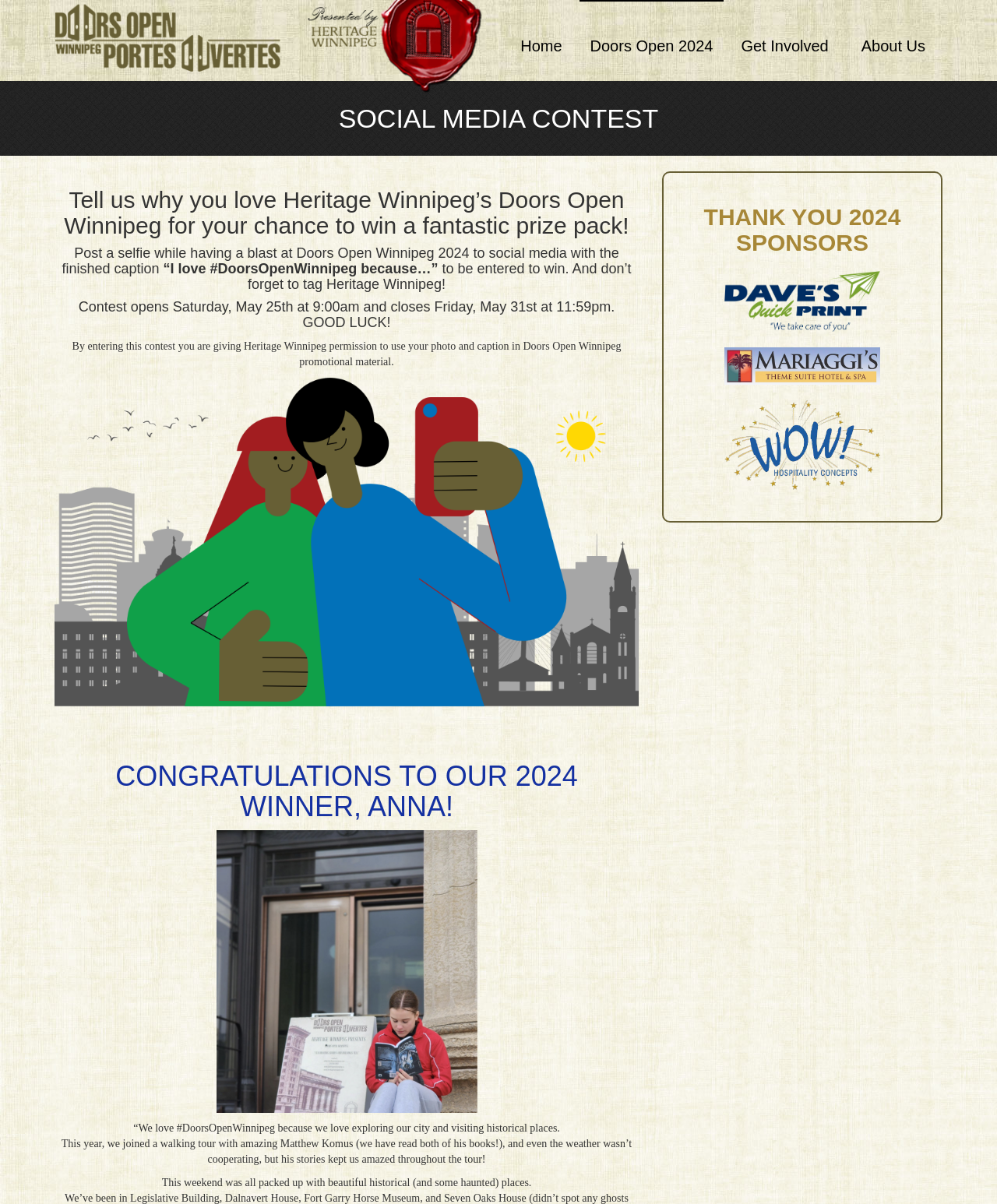When does the contest open and close?
Refer to the screenshot and deliver a thorough answer to the question presented.

According to the webpage, the contest opens on Saturday, May 25th at 9:00am and closes on Friday, May 31st at 11:59pm, which means the contest period is from May 25th to May 31st.